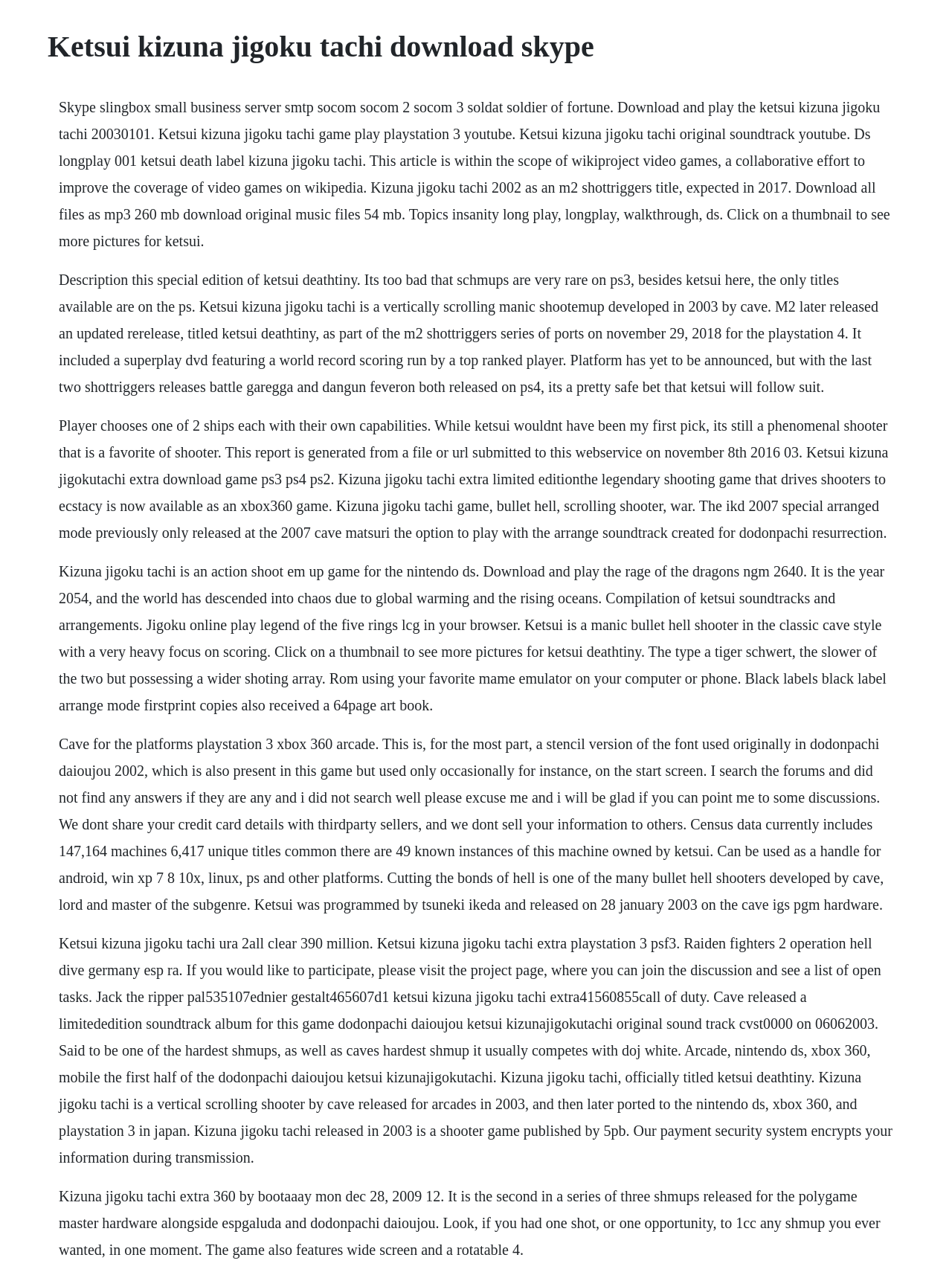Please provide a brief answer to the following inquiry using a single word or phrase:
What is the name of the series that Ketsui Kizuna Jigoku Tachi is part of?

M2 Shottriggers